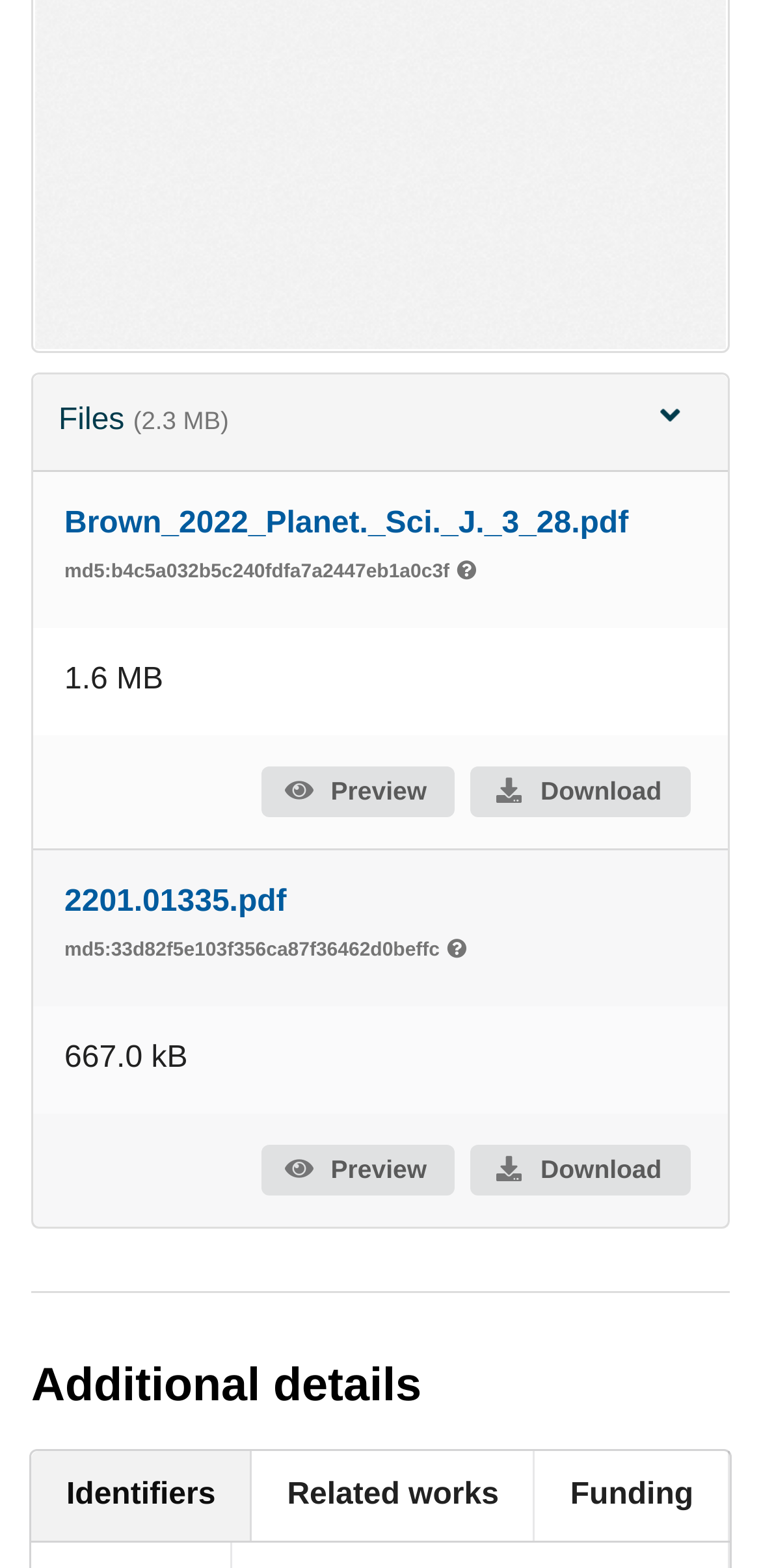Kindly determine the bounding box coordinates of the area that needs to be clicked to fulfill this instruction: "Preview 2201.01335.pdf".

[0.342, 0.73, 0.598, 0.762]